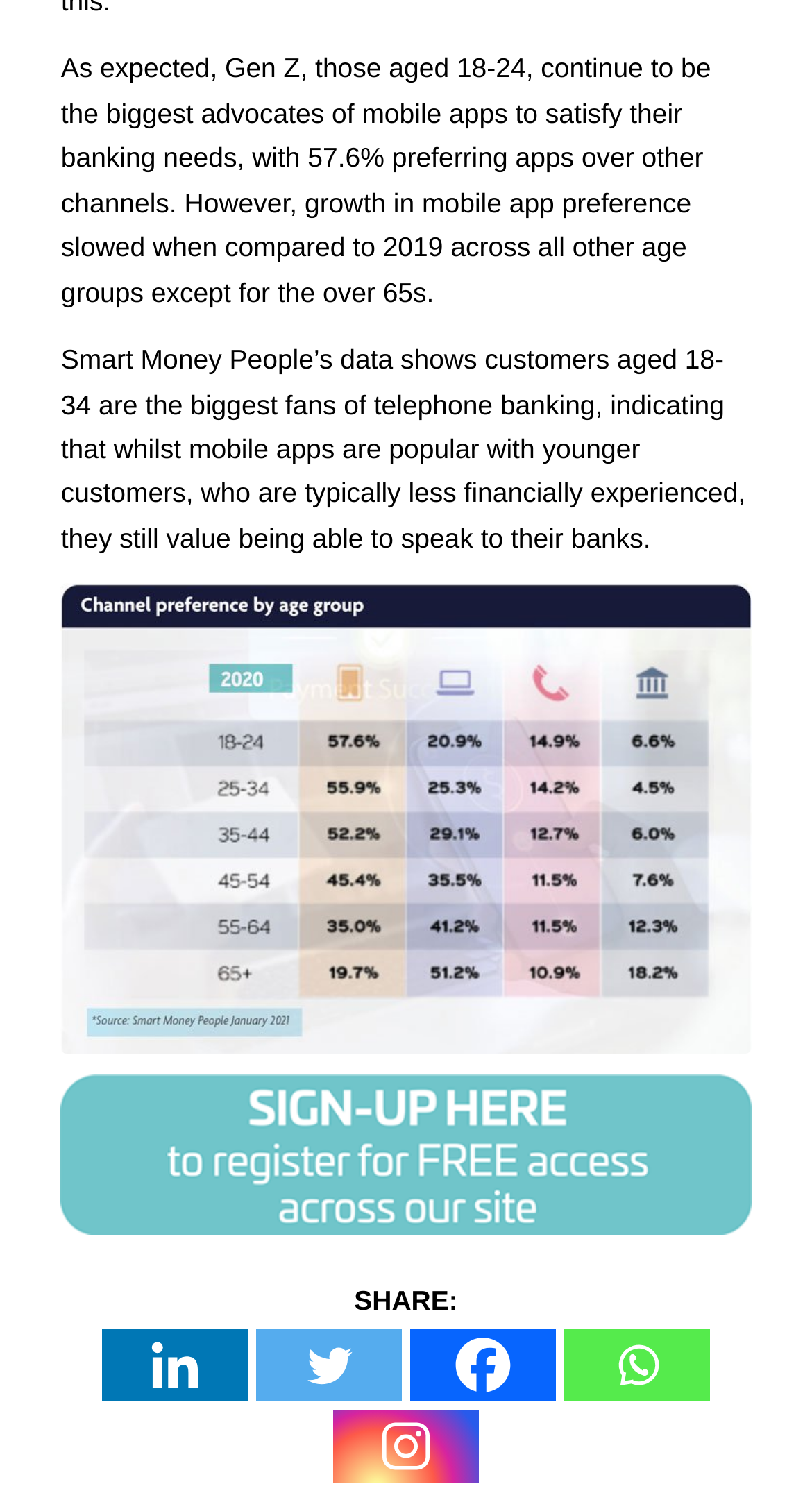What is the position of the image relative to the text?
Look at the screenshot and respond with a single word or phrase.

Below